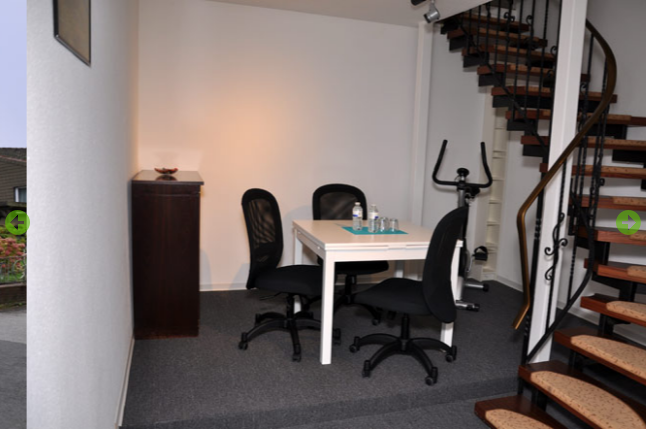Provide a thorough description of the image presented.

The image showcases a well-designed office or meeting room situated in a cozy area, likely within a larger apartment close to Frankfurt/Main. The room features a bright, minimalist aesthetic with a light-colored wall, creating an inviting environment. Central to the space is a modern white table surrounded by four ergonomic black chairs, ideal for meetings or collaborative work. 

On the table, there are refreshing glass bottles of water, indicating preparedness for guests. Adjacent to the table is an elegant wooden cabinet, adding a touch of classic charm to the otherwise contemporary decor. The room is well-lit, enhanced by natural light streaming in from the nearby window, which hints at a pleasant view of the outdoors, likely greenery based on the glimpses of surrounding foliage.

In the foreground, a workout bike is positioned near the staircase that leads to another level, suggesting a multifunctional space that caters to both work and wellness. The spiral staircase, with its stylish railing and wooden steps, adds architectural interest and connects the room to the upper areas of the apartment, emphasizing the spaciousness and functionality of the layout. This setup, along with the room's features, reflects the property’s commitment to comfort and convenience for its occupants.